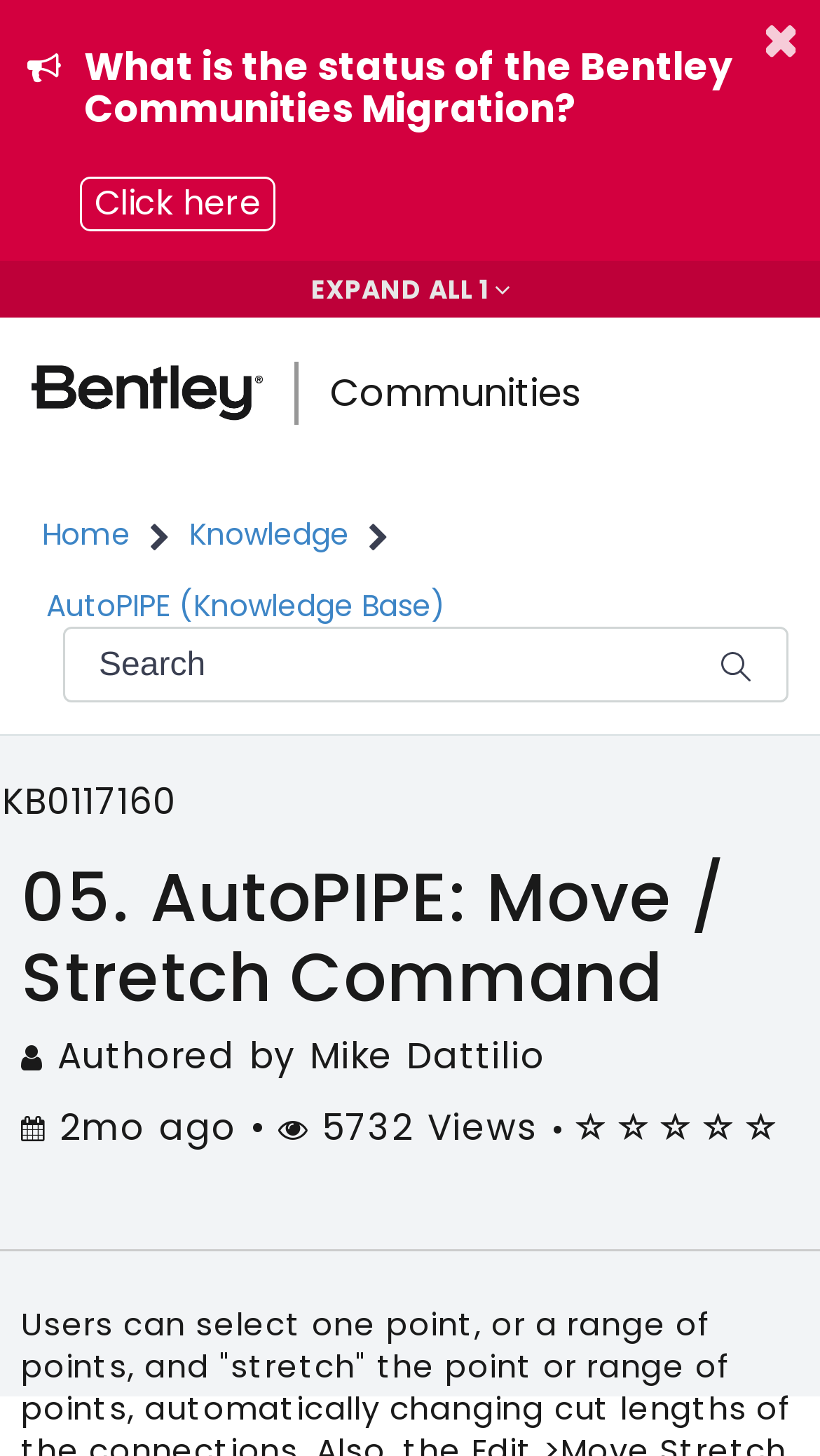Determine which piece of text is the heading of the webpage and provide it.

AutoPIPE - 05. AutoPIPE: Move / Stretch Command